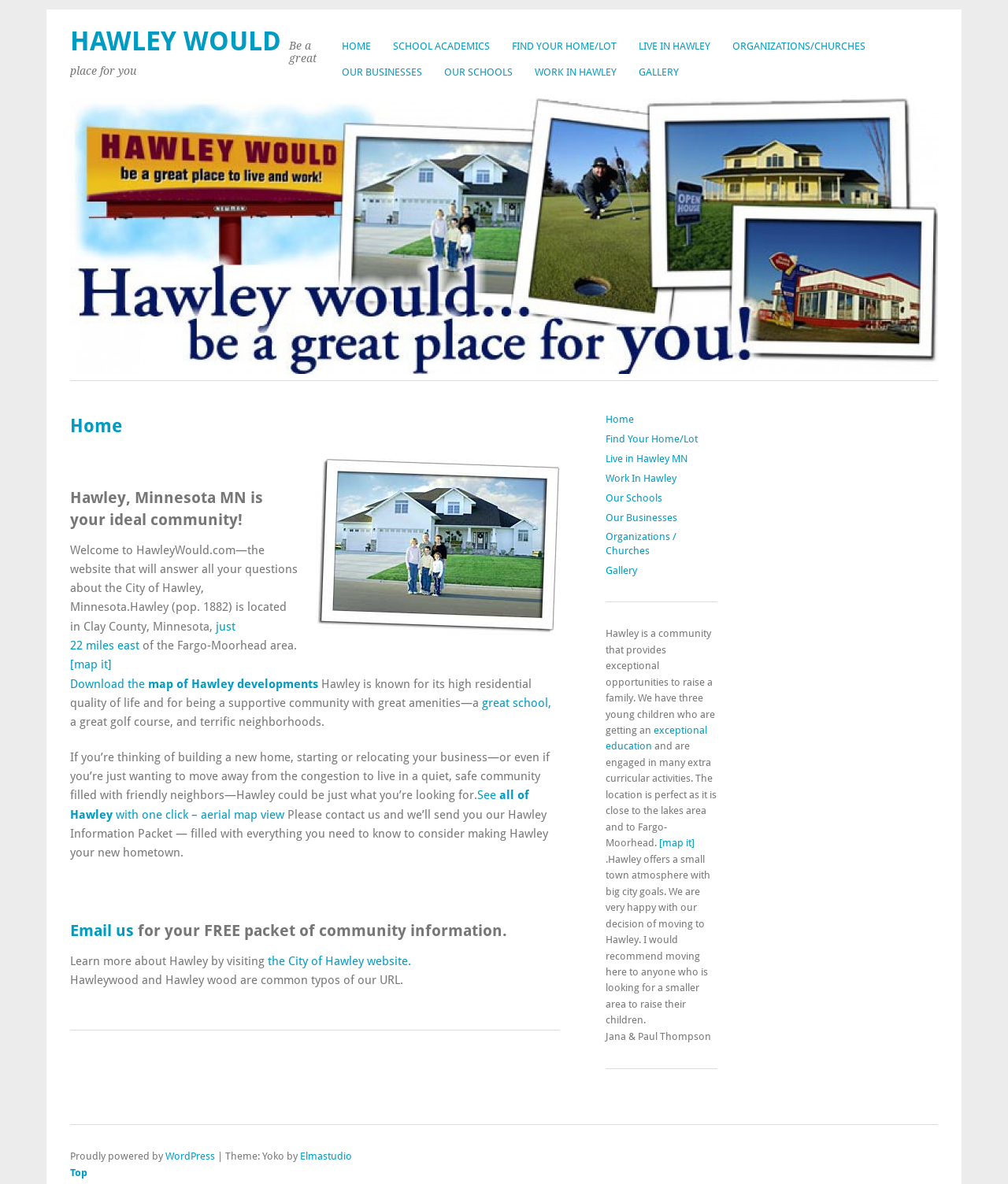Identify the bounding box coordinates for the UI element described as follows: the City of Hawley website.. Use the format (top-left x, top-left y, bottom-right x, bottom-right y) and ensure all values are floating point numbers between 0 and 1.

[0.266, 0.806, 0.408, 0.818]